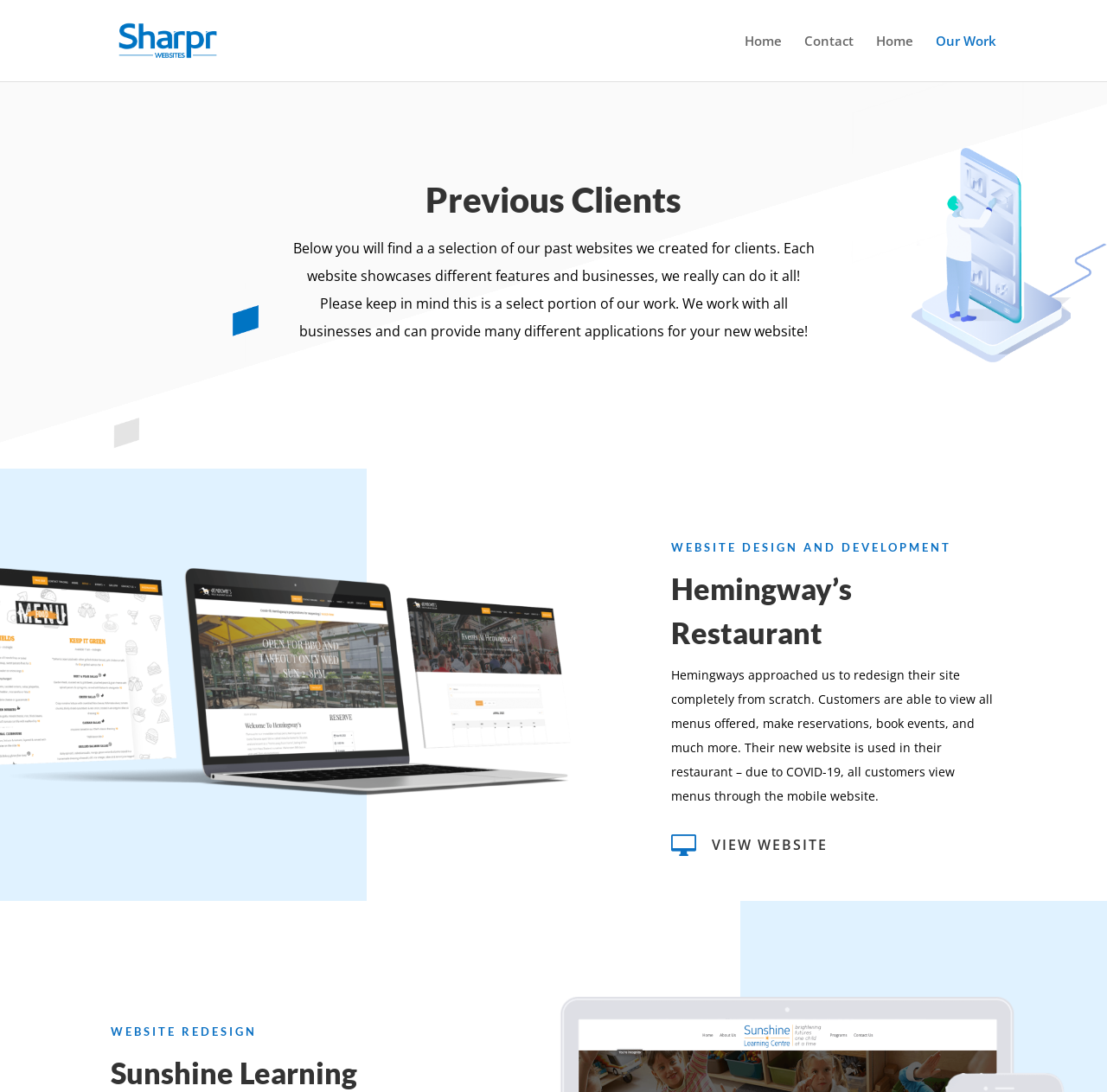What is the company name on the top left?
Please use the visual content to give a single word or phrase answer.

Sharpr Web